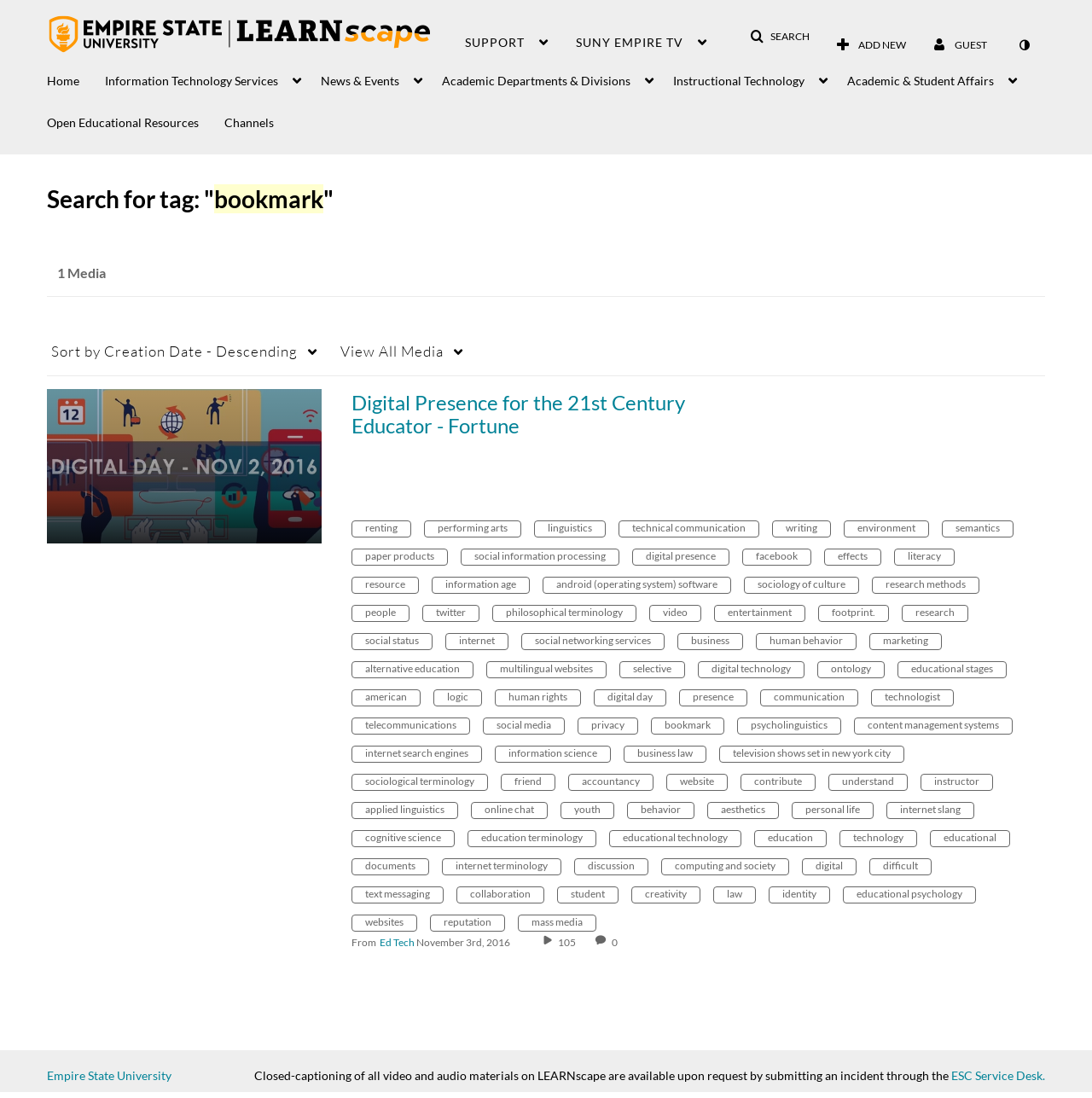How many tags are associated with the media 'Digital Presence for the 21st Century Educator - Fortune'?
Based on the visual content, answer with a single word or a brief phrase.

24